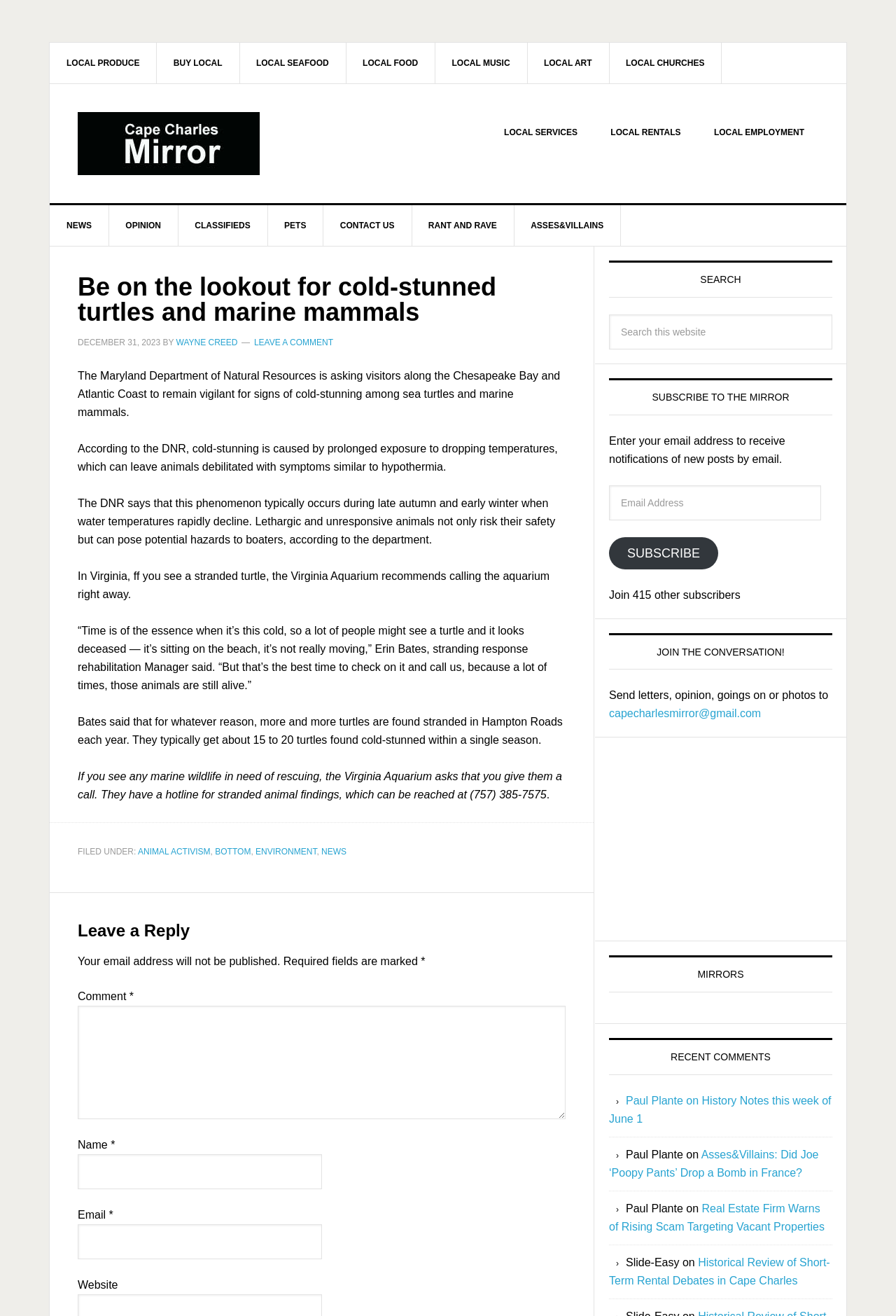Answer the following inquiry with a single word or phrase:
What is the purpose of the 'Leave a Reply' section?

To comment on the article